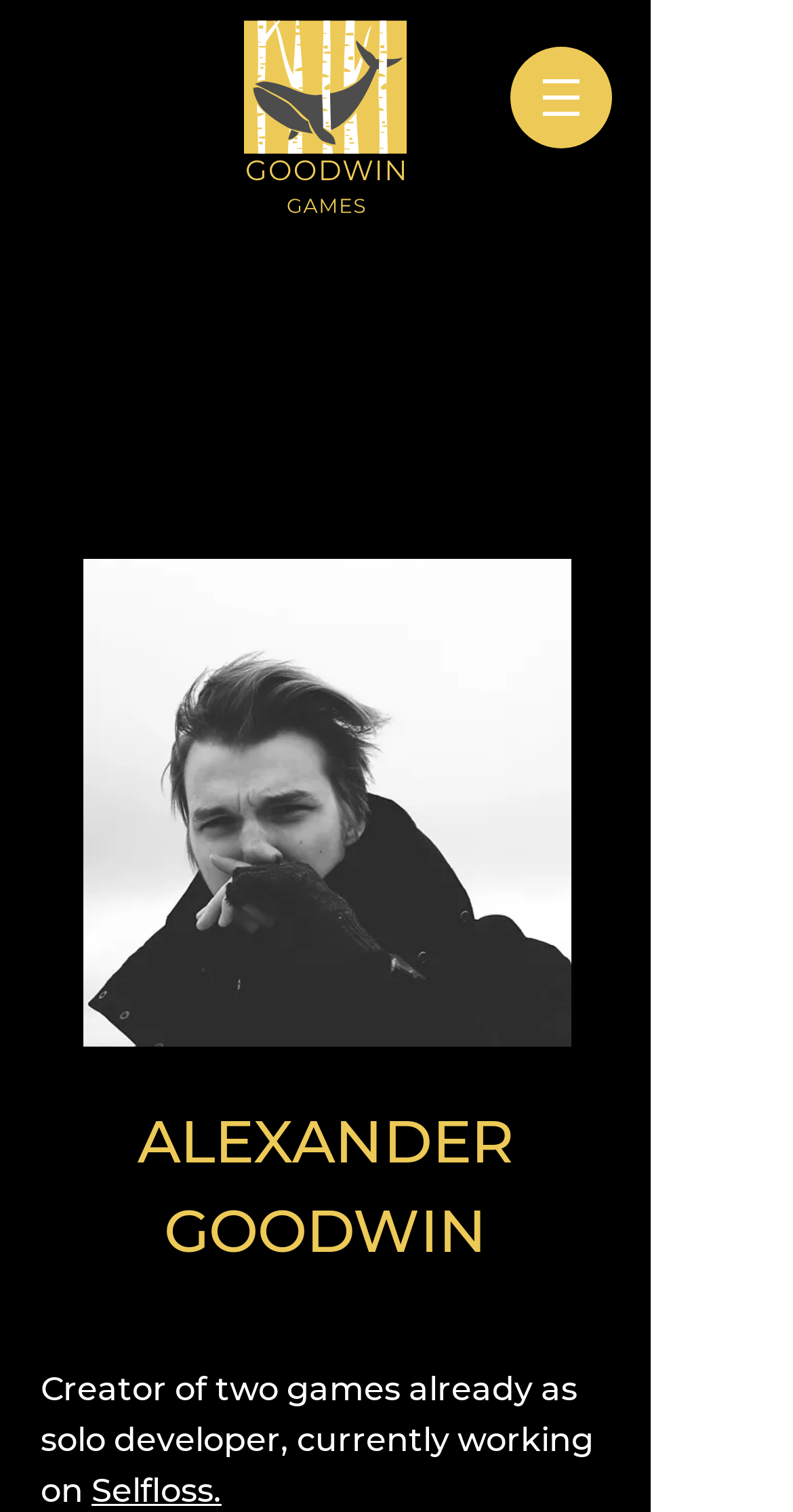What is the name of the person on the webpage?
Please respond to the question with a detailed and thorough explanation.

I inferred this answer by looking at the heading element with the text 'ALEXANDER GOODWIN' which is likely to be the name of the person being referred to on the webpage.